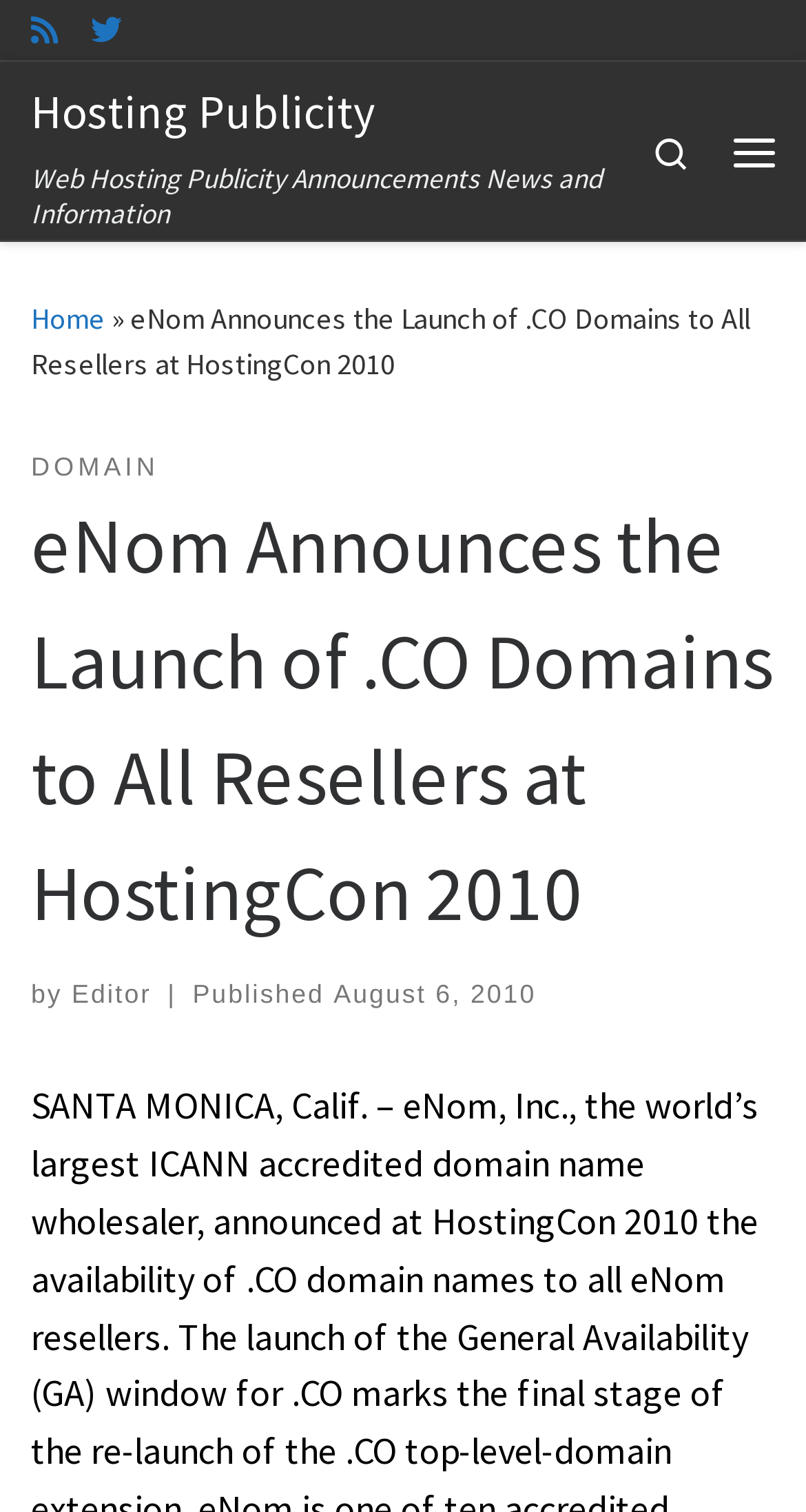Detail the features and information presented on the webpage.

The webpage appears to be a news article or press release from Hosting Publicity. At the top left, there is a "Skip to content" link, followed by links to subscribe to an RSS feed and follow on Twitter. To the right of these links, there is a "Hosting Publicity" link. Below these elements, there is a static text "Web Hosting Publicity Announcements News and Information" that spans most of the width of the page.

On the top right, there is a search icon and a "Menu" button. Below these elements, there is a navigation menu with a "Home" link, followed by a "»" symbol. The main article title "eNom Announces the Launch of.CO Domains to All Resellers at HostingCon 2010" is displayed prominently, with a header that spans most of the width of the page.

The article content is divided into sections, with a heading that repeats the article title. Below the heading, there are links to "DOMAIN" and the author "Editor", as well as a publication date "August 6, 2010". The article text is not explicitly mentioned in the accessibility tree, but it is likely to be present below the publication date.